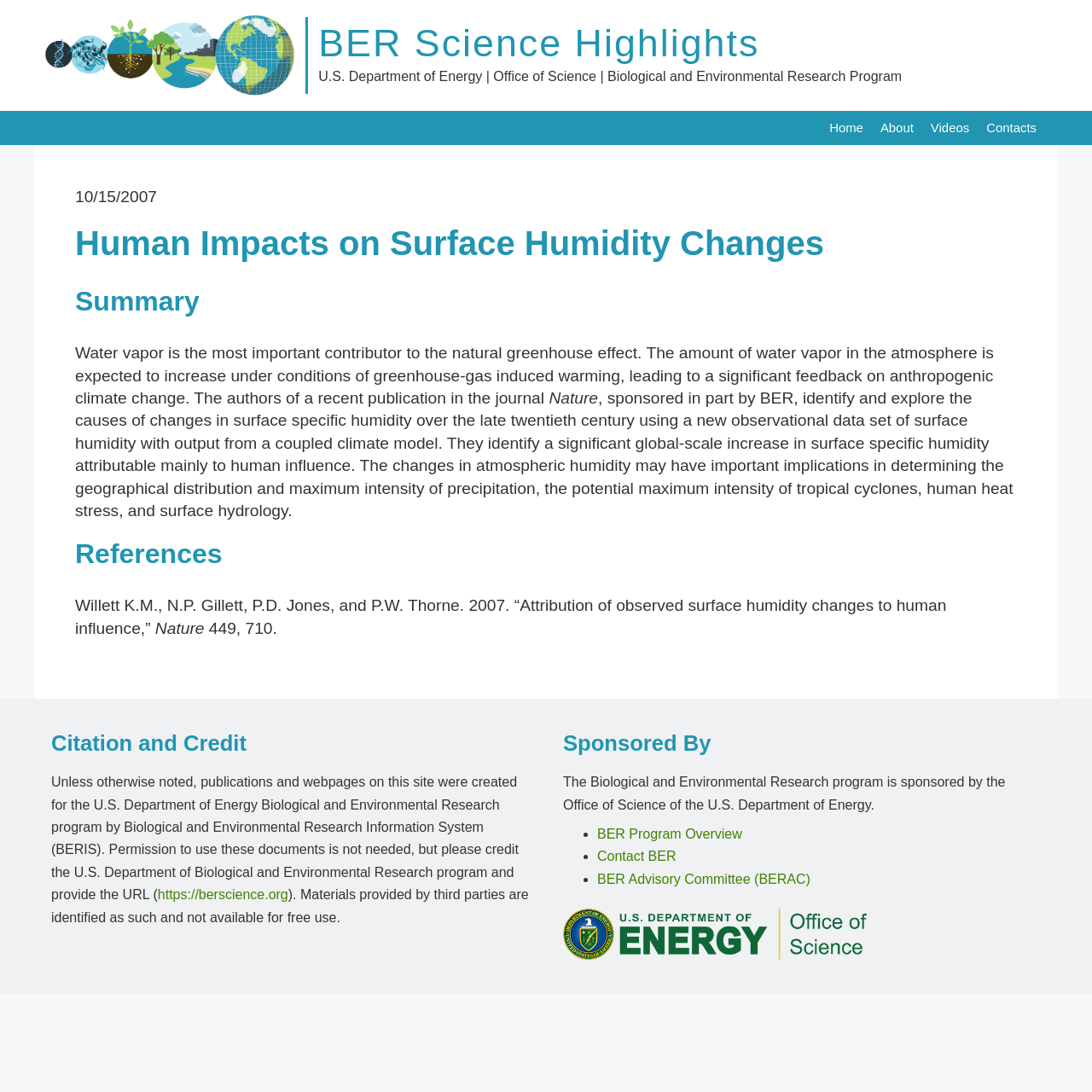What is the topic of the highlighted research?
Refer to the image and provide a thorough answer to the question.

I found the answer by reading the main heading of the webpage, which says 'Human Impacts on Surface Humidity Changes'.